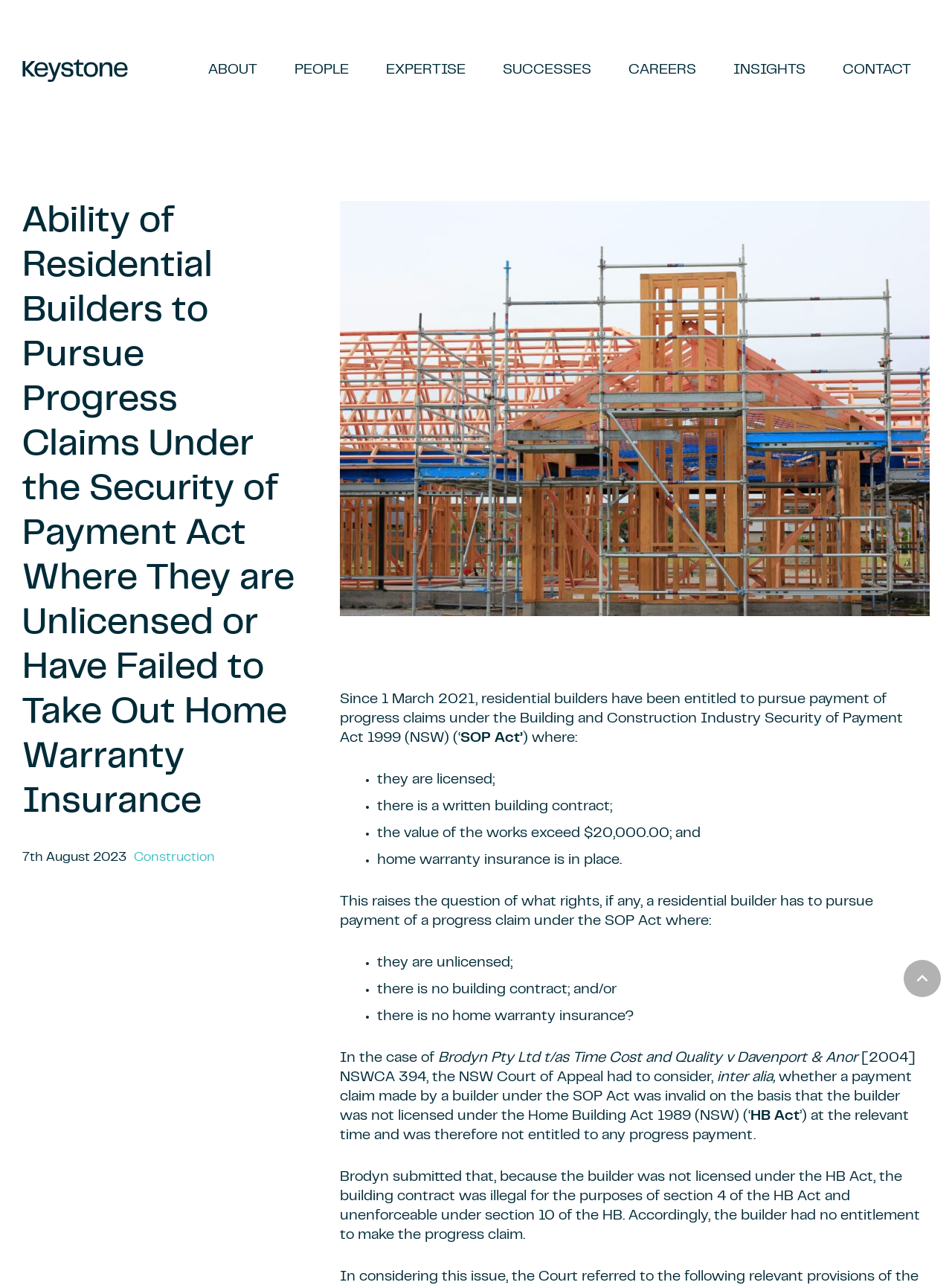Using the provided element description: "Construction", determine the bounding box coordinates of the corresponding UI element in the screenshot.

[0.141, 0.661, 0.226, 0.671]